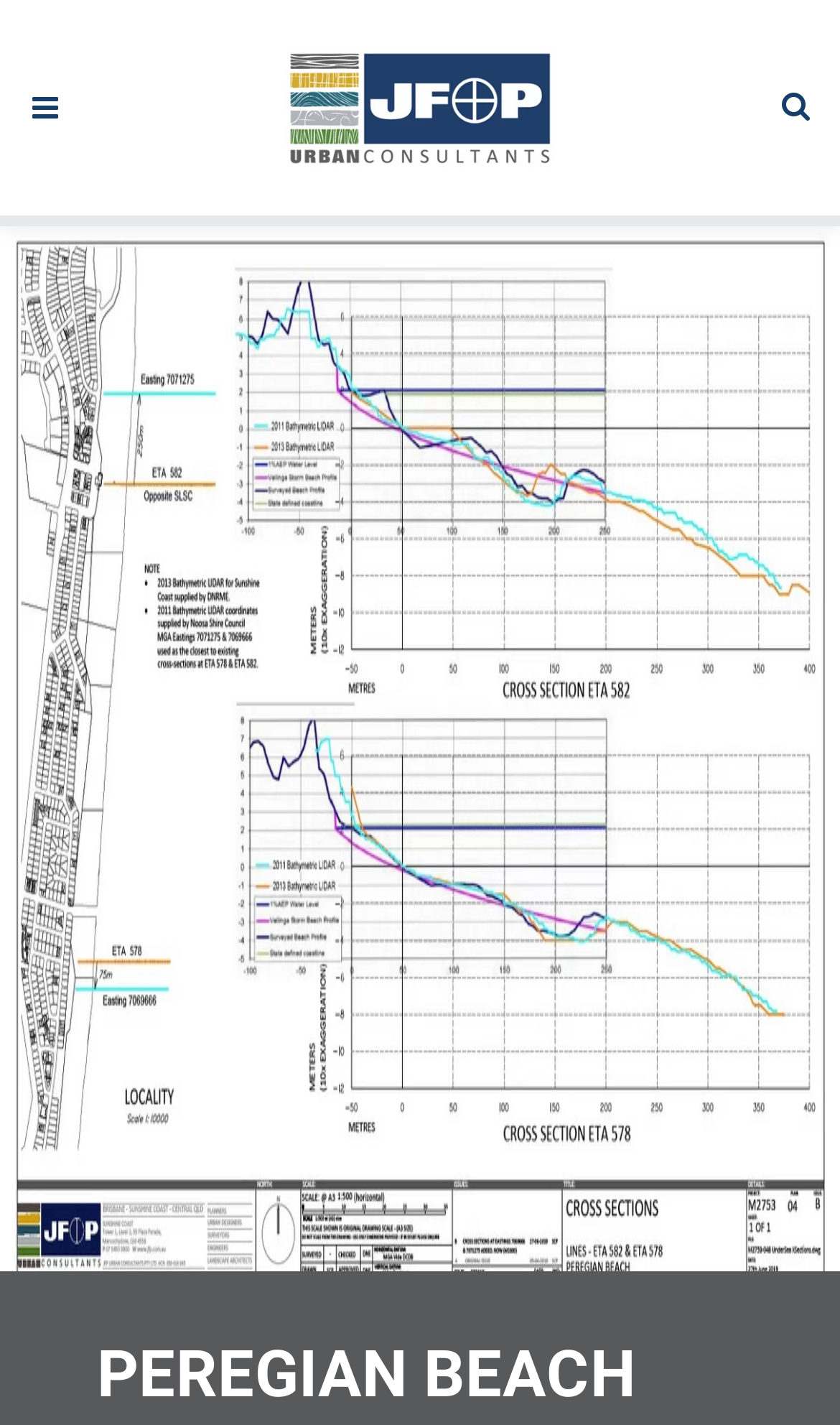Refer to the element description name="s" placeholder="Search" and identify the corresponding bounding box in the screenshot. Format the coordinates as (top-left x, top-left y, bottom-right x, bottom-right y) with values in the range of 0 to 1.

[0.146, 0.023, 0.796, 0.053]